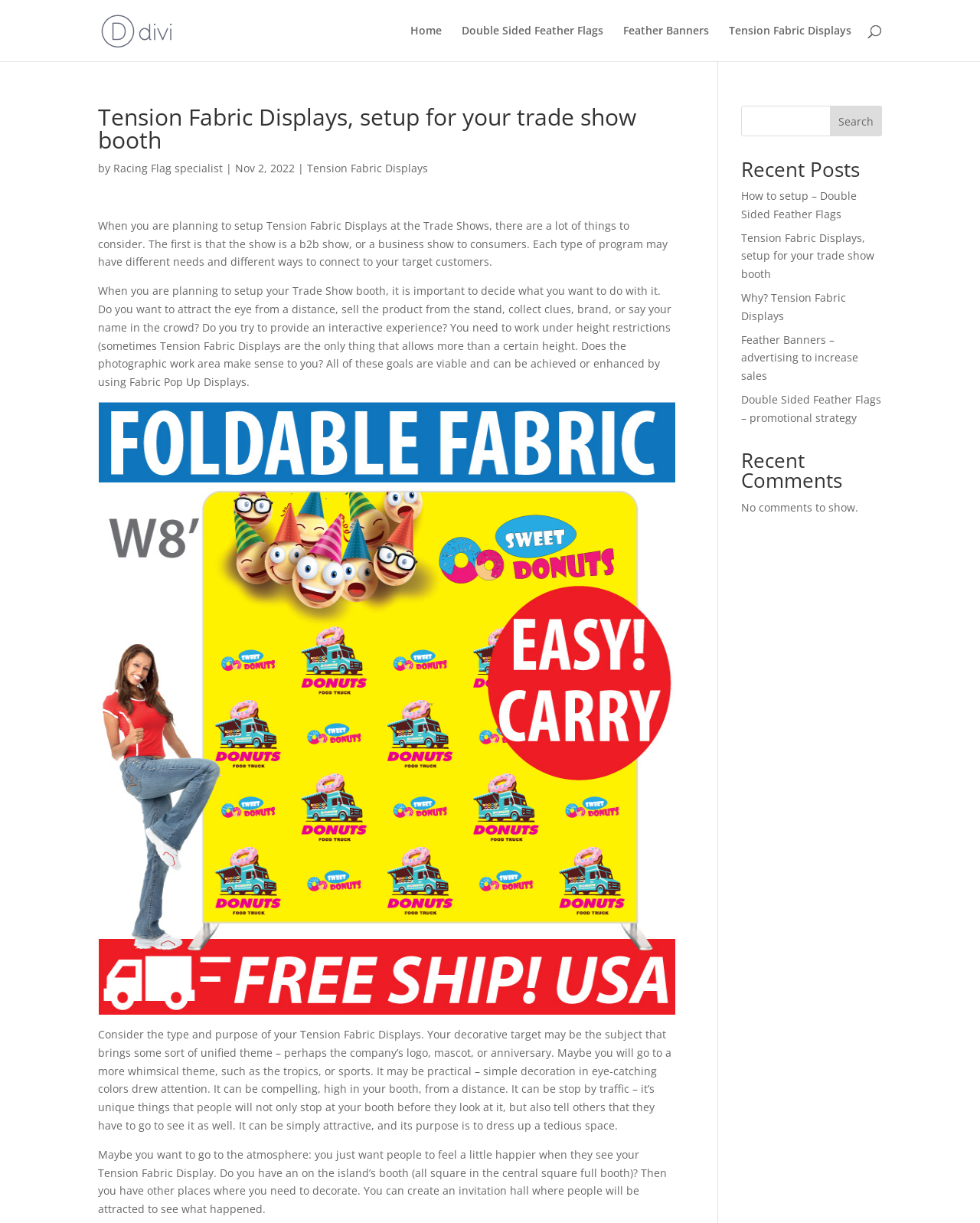Provide a brief response using a word or short phrase to this question:
What type of flags are mentioned on the webpage?

Feather Flags